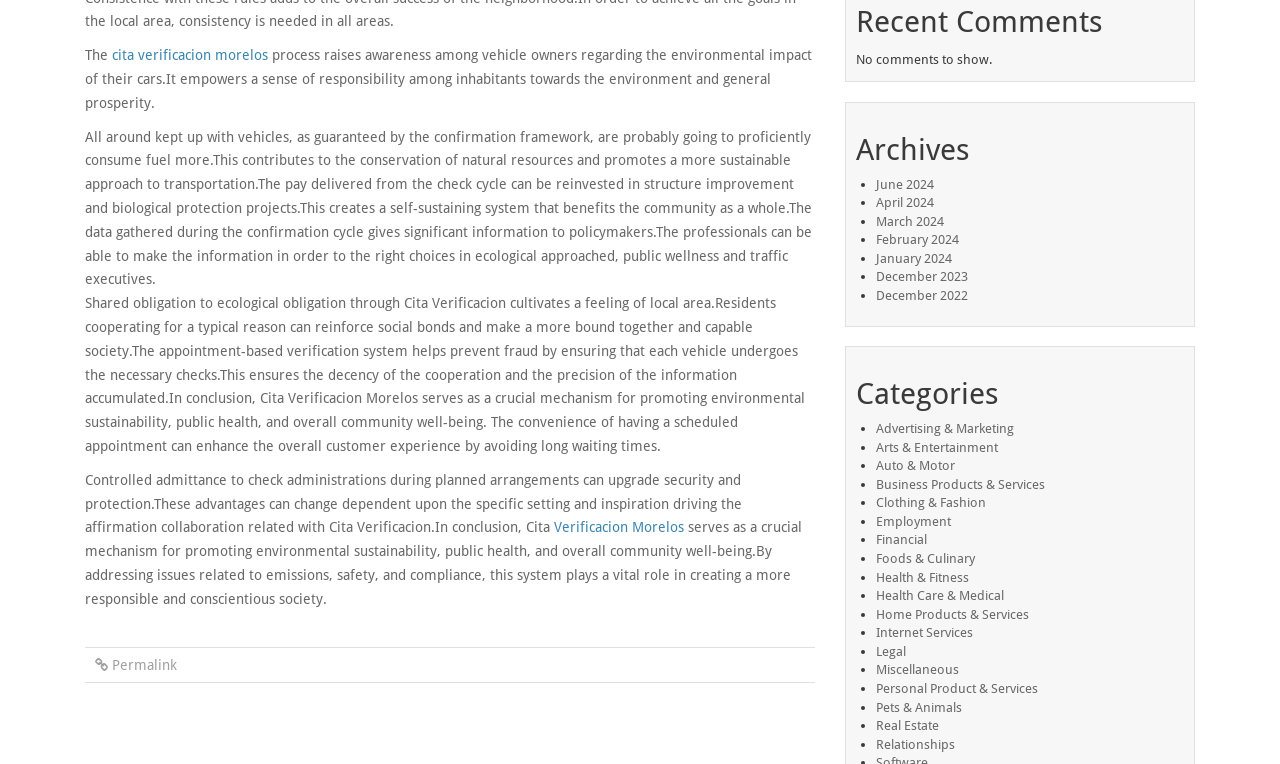Using the description: "Foods & Culinary", identify the bounding box of the corresponding UI element in the screenshot.

[0.684, 0.721, 0.762, 0.741]